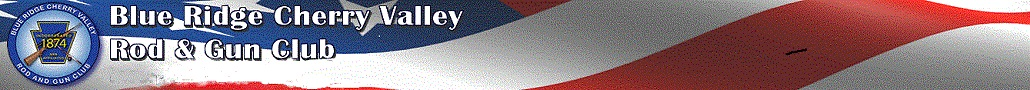Generate an elaborate caption for the given image.

The image serves as the logo for the Blue Ridge Cherry Valley Rod & Gun Club, featuring the club's name prominently displayed against a backdrop of a waving American flag. The design reflects a strong connection to American heritage and the shooting sports community. The emblem includes elements that embody the club's commitment to safety and training in marksmanship, indicative of their role in promoting responsible firearm use and education. This graphical representation is significant as it visually communicates the club's identity and mission within the context of the NRA Range Safety Officer Course and other shooting activities hosted by the club.